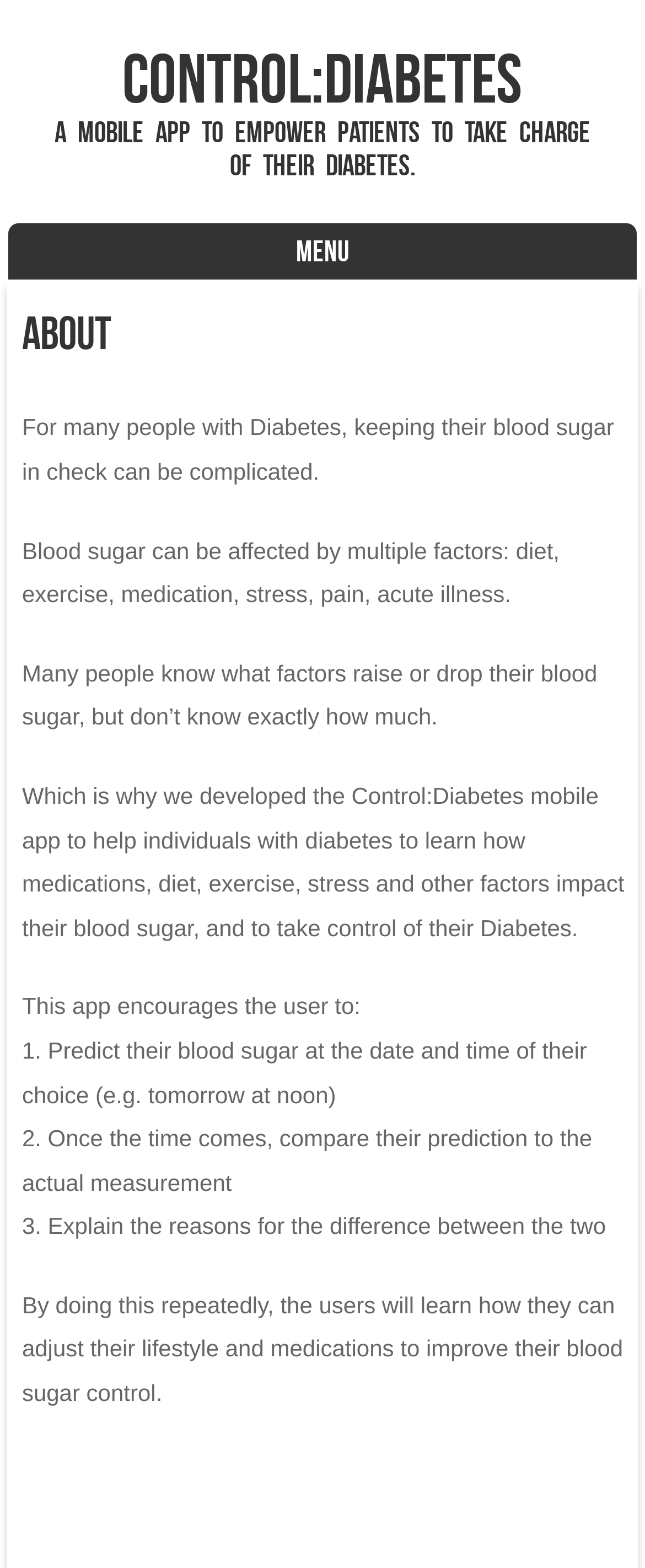Bounding box coordinates are specified in the format (top-left x, top-left y, bottom-right x, bottom-right y). All values are floating point numbers bounded between 0 and 1. Please provide the bounding box coordinate of the region this sentence describes: Skip to content

[0.01, 0.185, 0.248, 0.202]